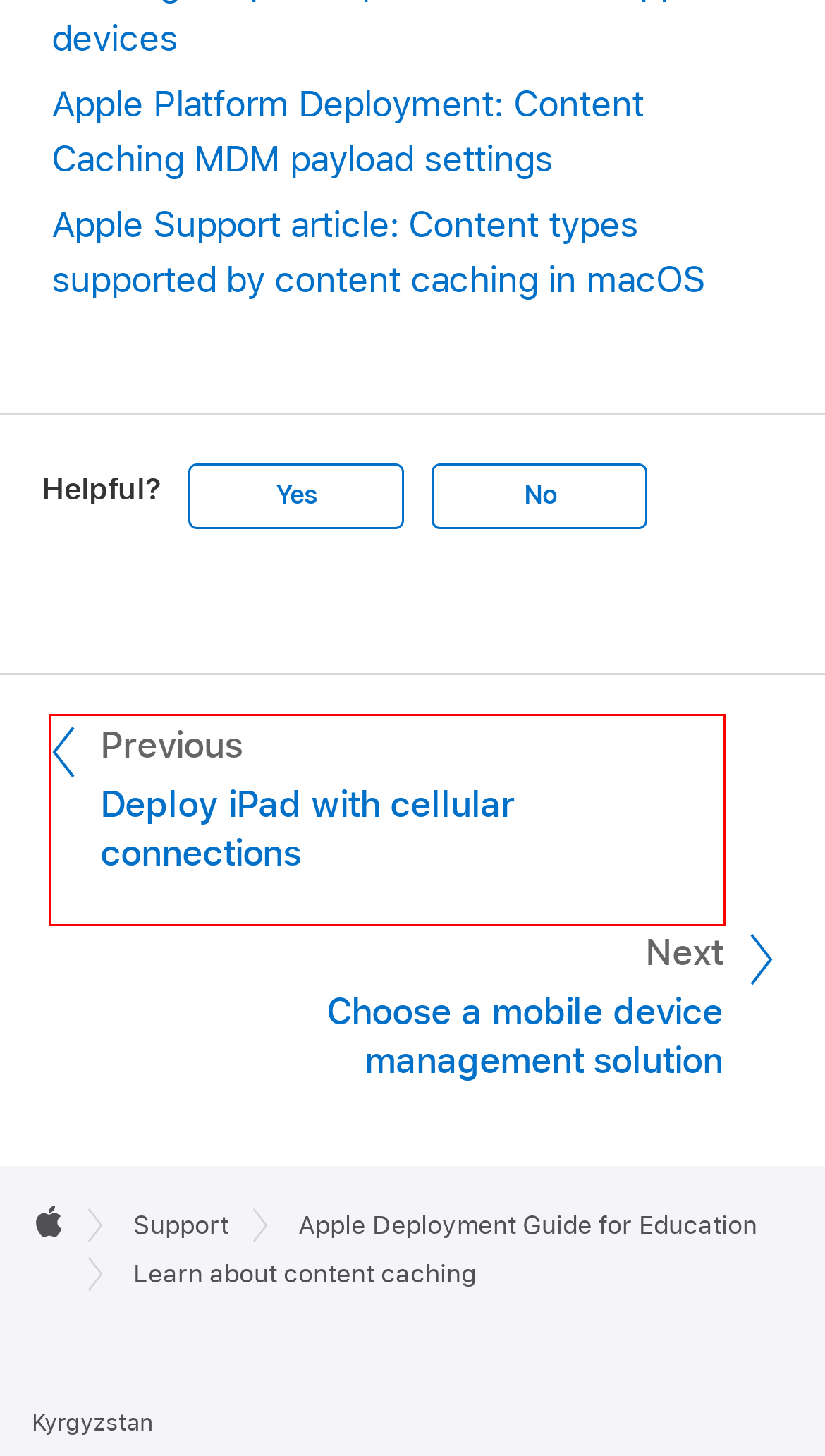Given a screenshot of a webpage featuring a red bounding box, identify the best matching webpage description for the new page after the element within the red box is clicked. Here are the options:
A. Intro to content caching - Apple Support
B. Choose Your Country or Region - Apple Support
C. Legal - Apple Privacy Policy - Apple
D. Content Caching MDM payload settings for Apple devices - Apple Support
E. Deploy iPad with cellular connections - Apple Support (KG)
F. Choose a mobile device management solution - Apple Support (KG)
G. Content types supported by content caching in macOS - Apple Support
H. Official Apple Support

E